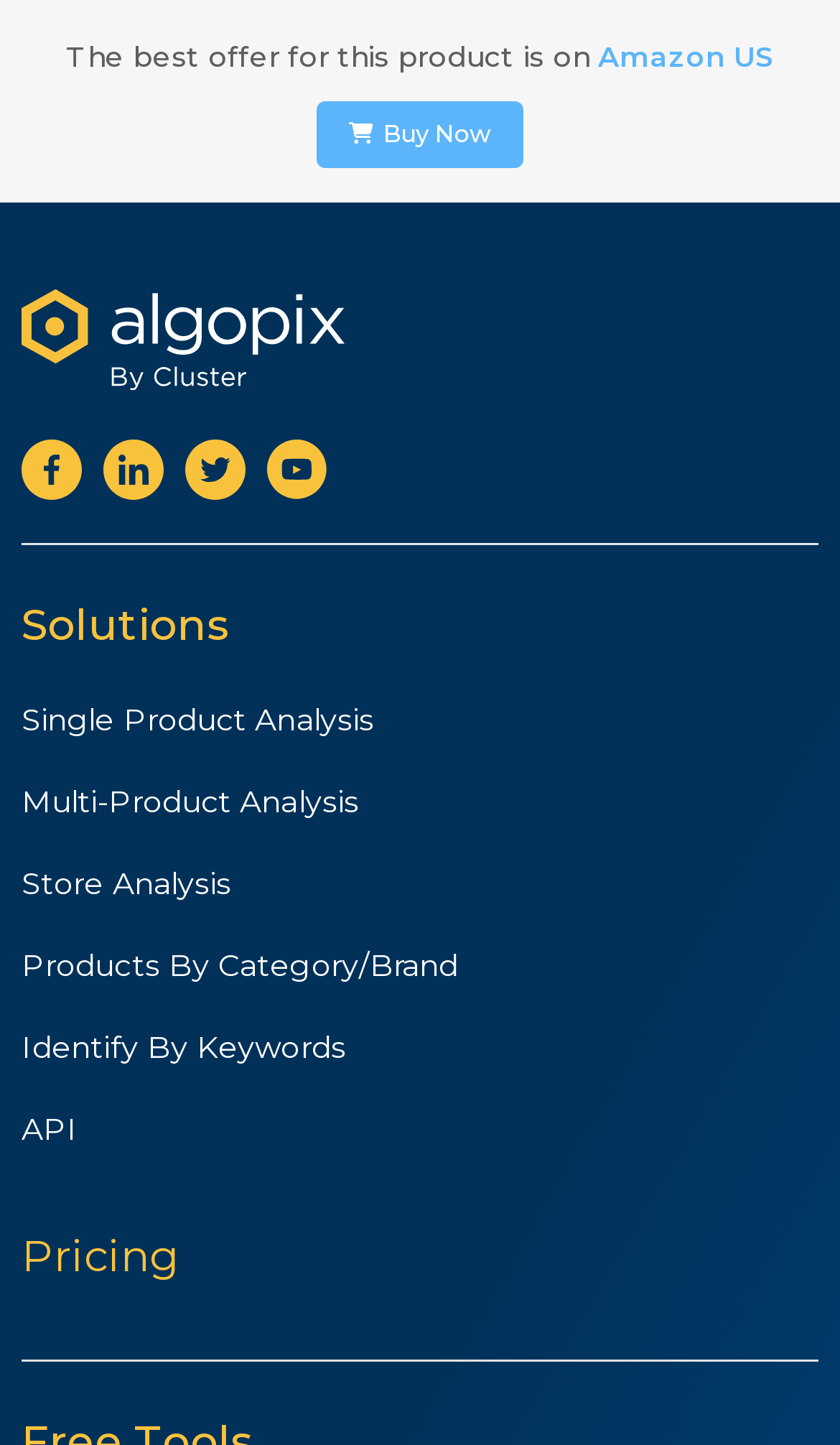What is the section below the solutions section?
Based on the image, provide your answer in one word or phrase.

Pricing